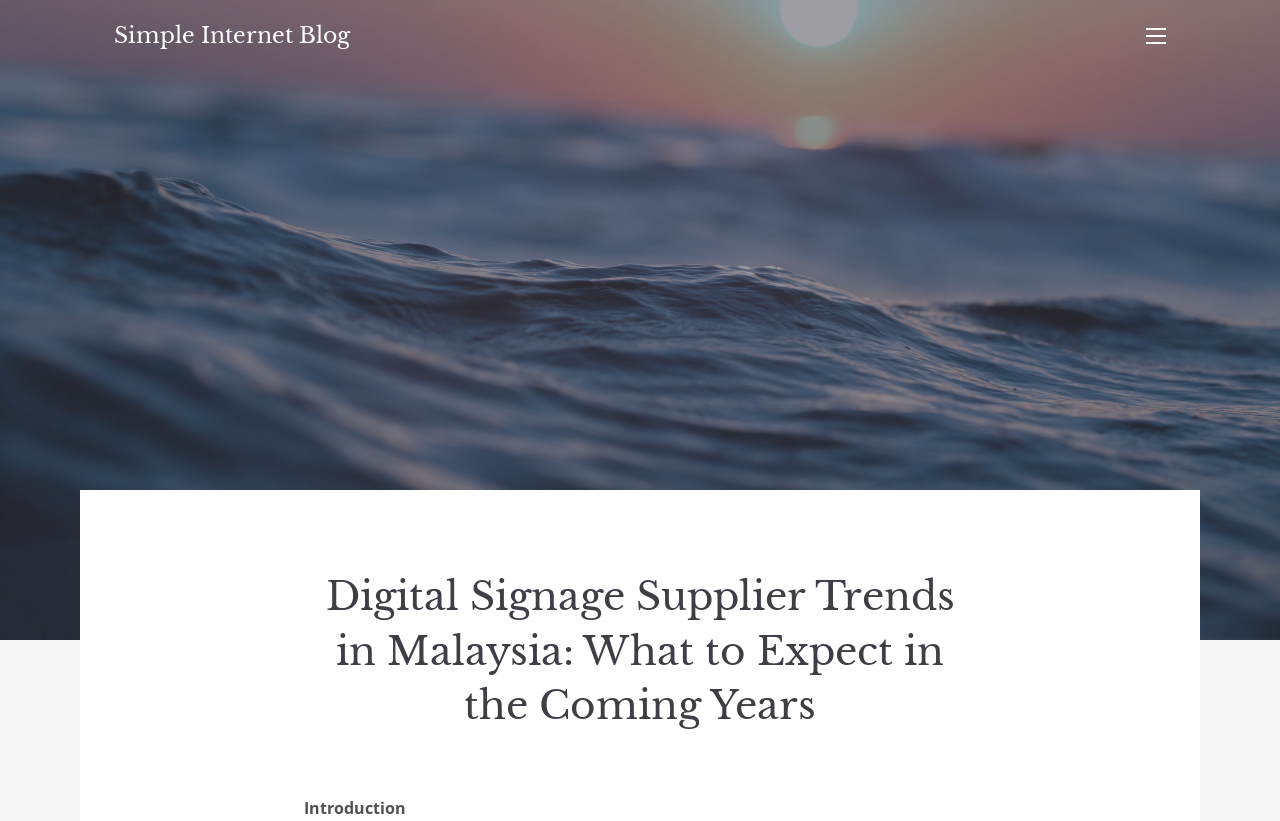Extract the bounding box of the UI element described as: "Simple Internet Blog".

[0.089, 0.027, 0.273, 0.06]